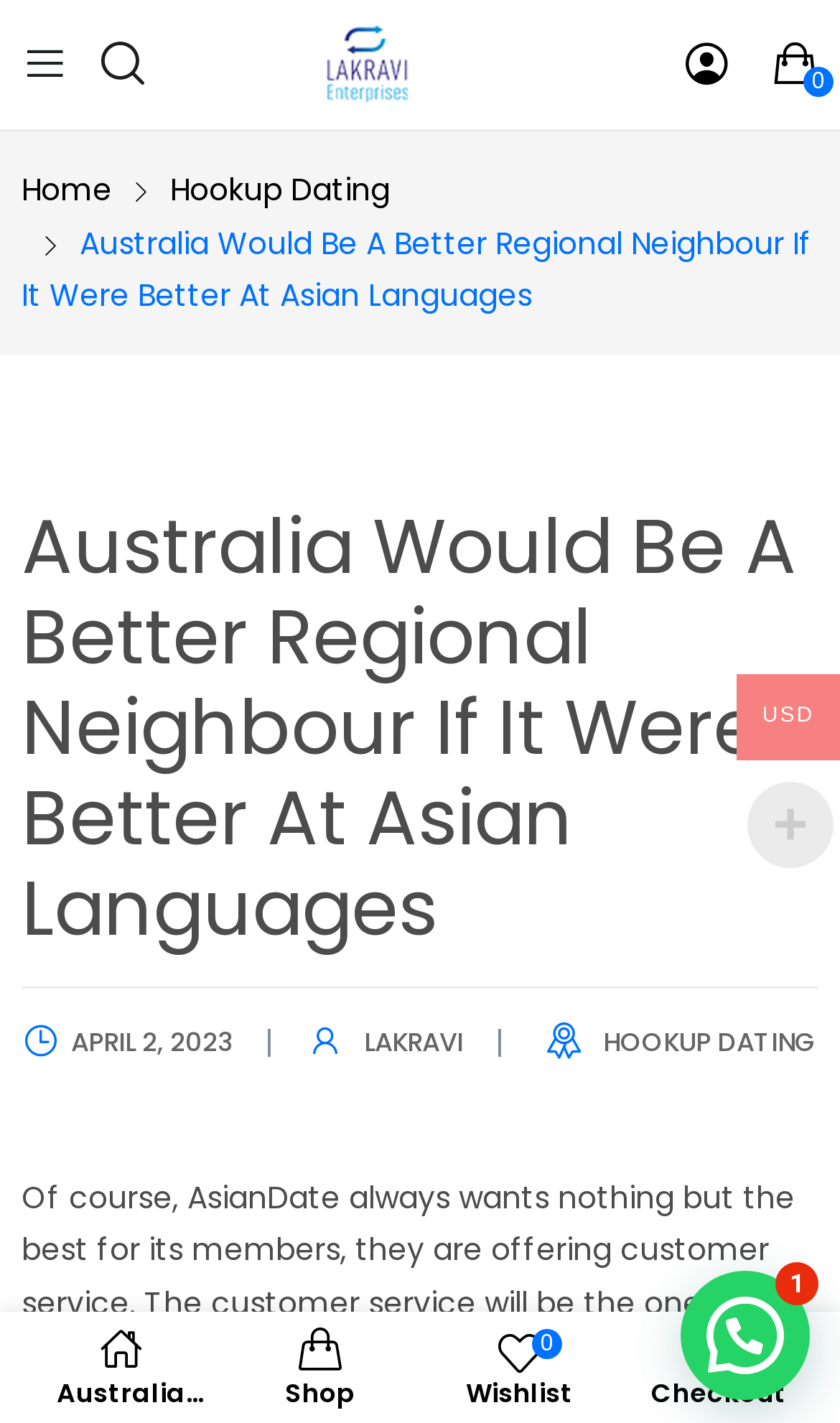Locate the bounding box coordinates for the element described below: "Checkout". The coordinates must be four float values between 0 and 1, formatted as [left, top, right, bottom].

[0.737, 0.932, 0.974, 0.994]